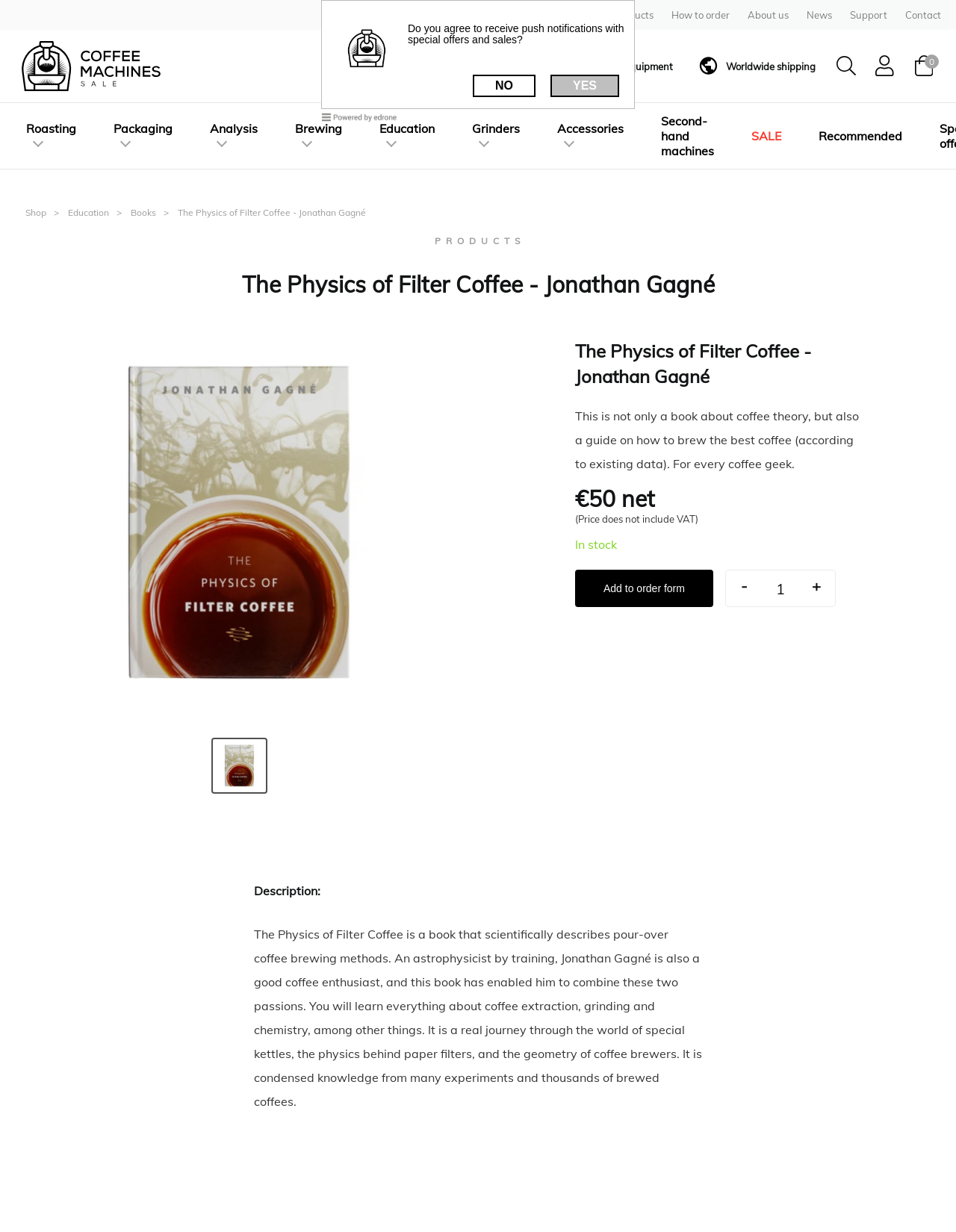Determine the bounding box coordinates of the element that should be clicked to execute the following command: "View recommended products".

[0.856, 0.094, 0.944, 0.127]